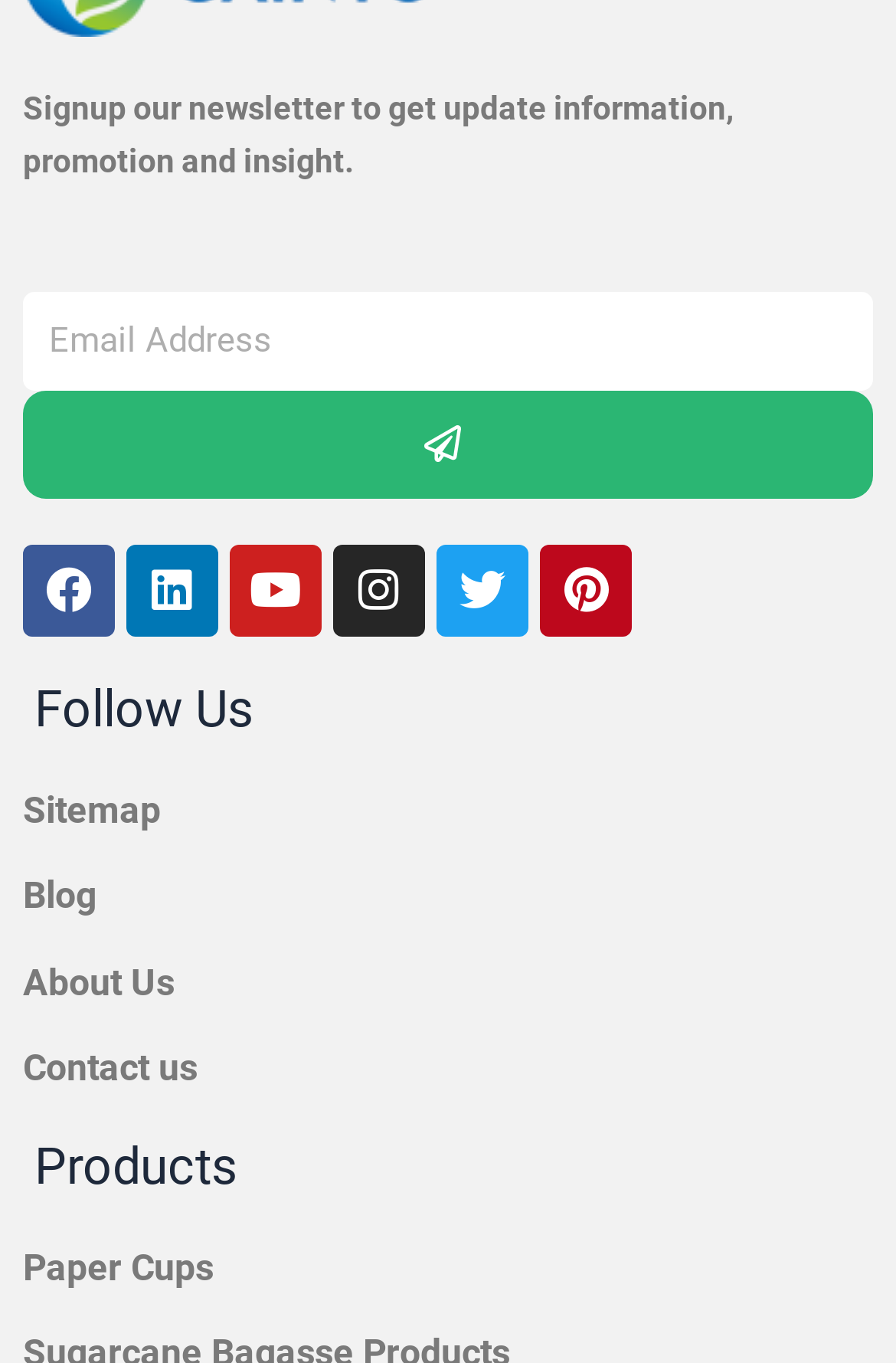Please identify the bounding box coordinates of the clickable area that will allow you to execute the instruction: "Submit newsletter signup".

[0.026, 0.287, 0.974, 0.367]